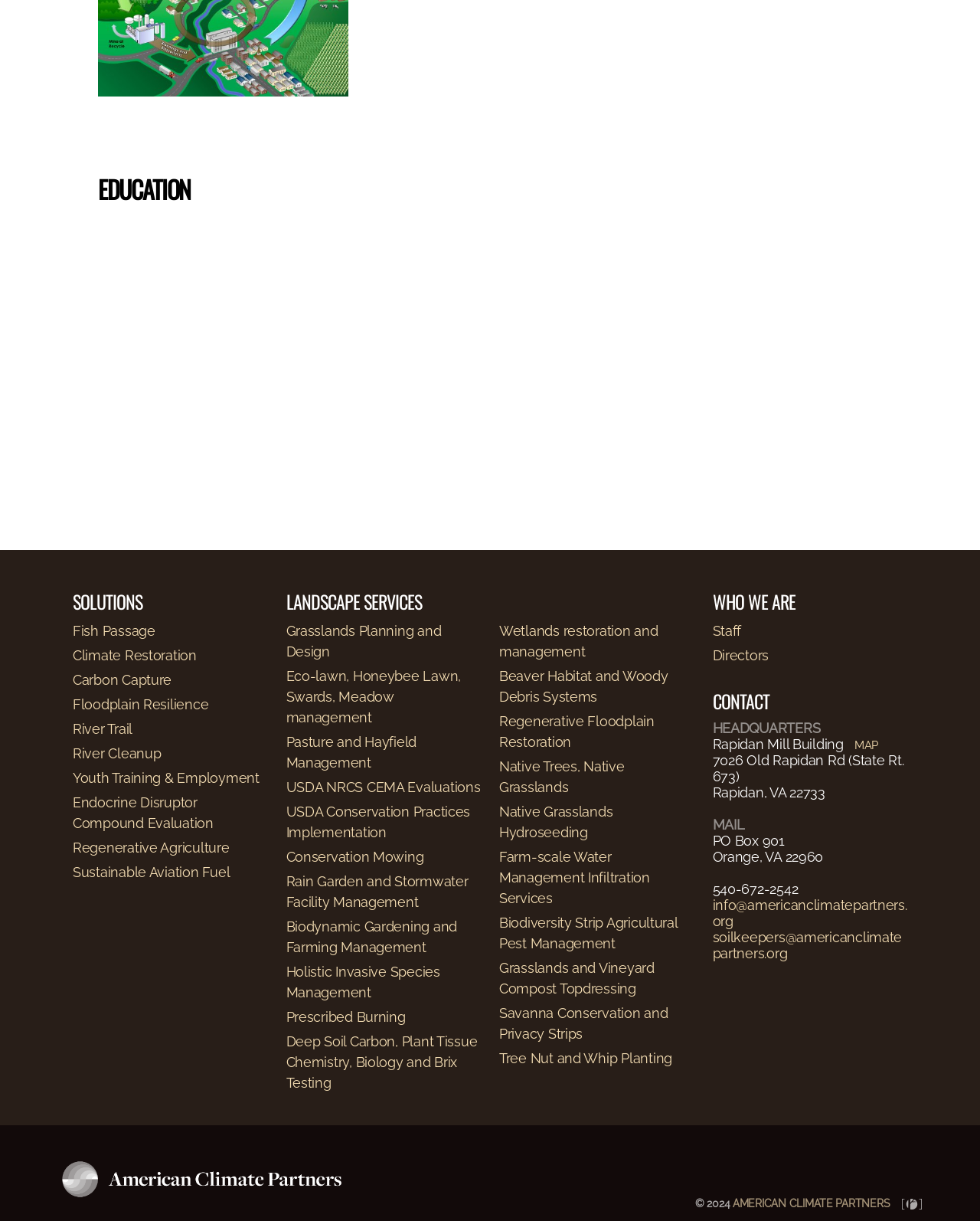Show the bounding box coordinates of the region that should be clicked to follow the instruction: "Contact via info@americanclimatepartners.org."

[0.727, 0.734, 0.926, 0.761]